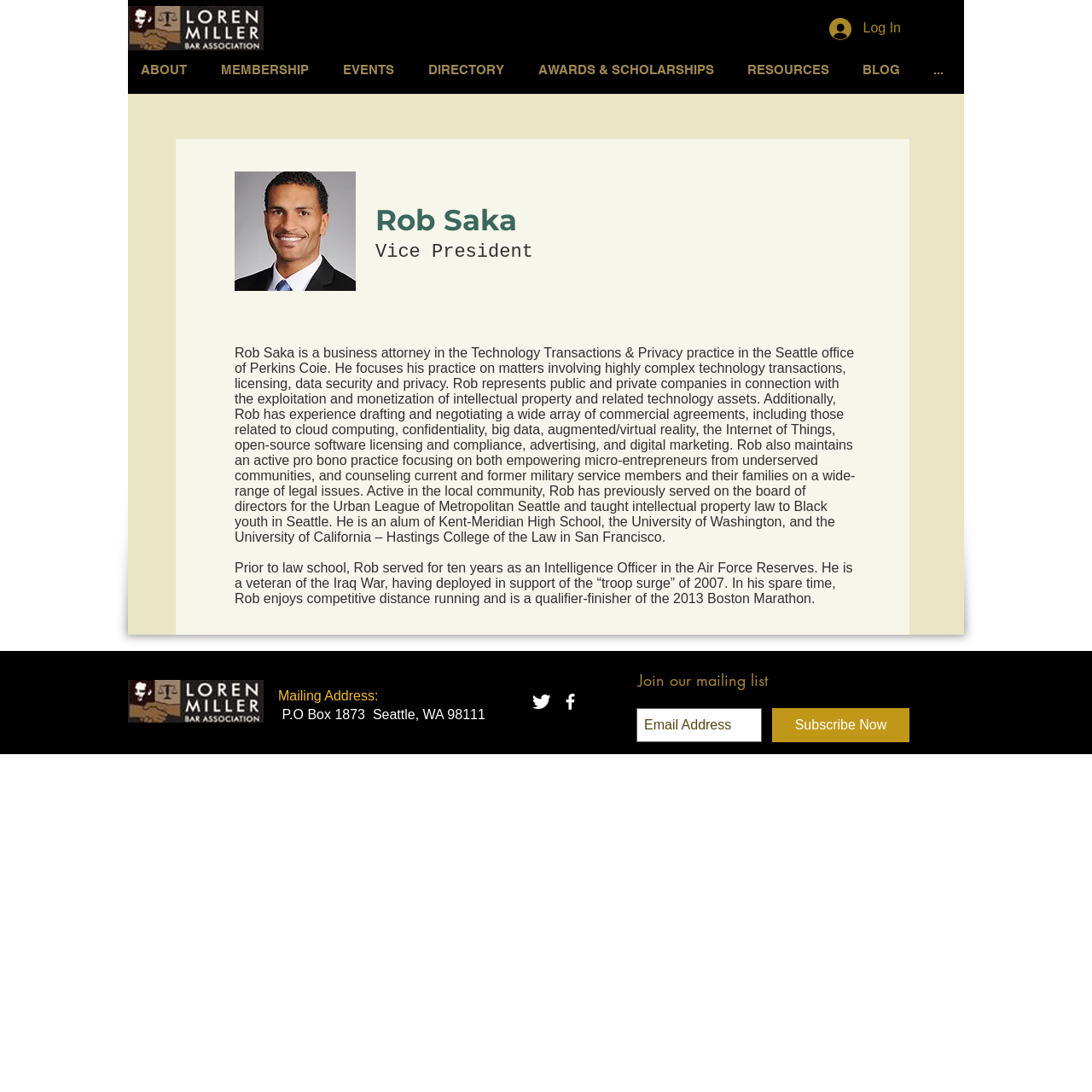What is Rob Saka's profession?
Please give a well-detailed answer to the question.

Based on the webpage content, Rob Saka is a business attorney in the Technology Transactions & Privacy practice in the Seattle office of Perkins Coie, as stated in the paragraph describing his professional background.